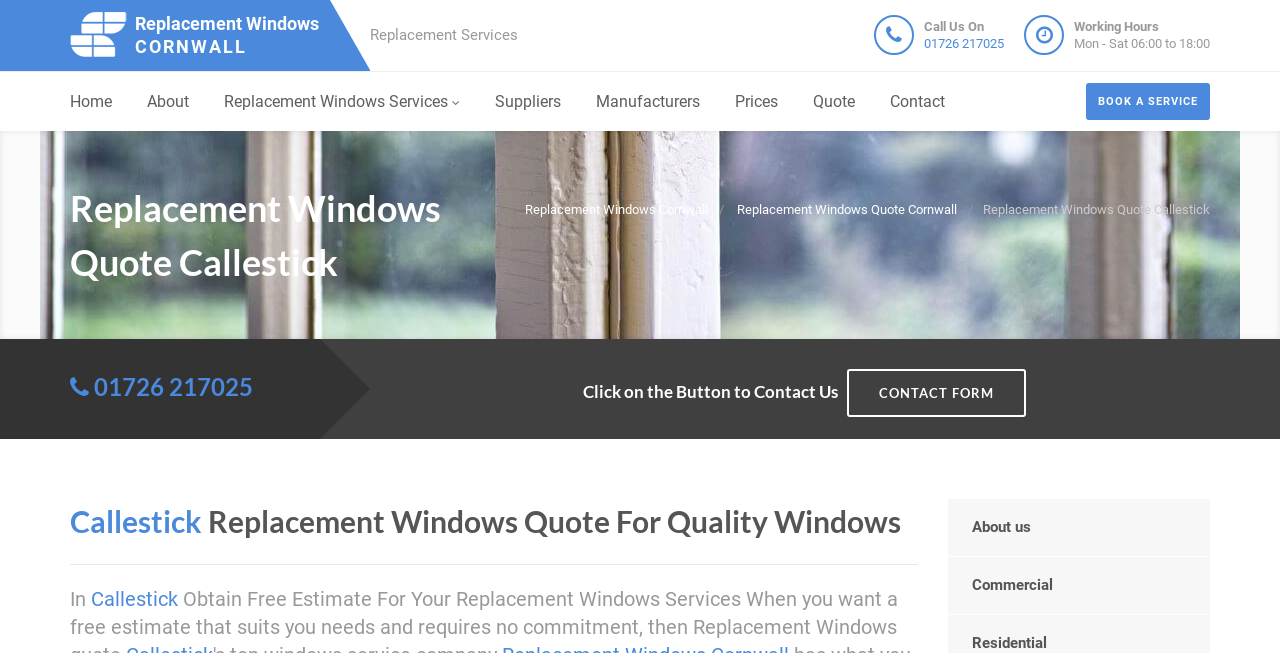Provide a one-word or short-phrase response to the question:
What is the name of the company?

Replacement Windows Cornwall